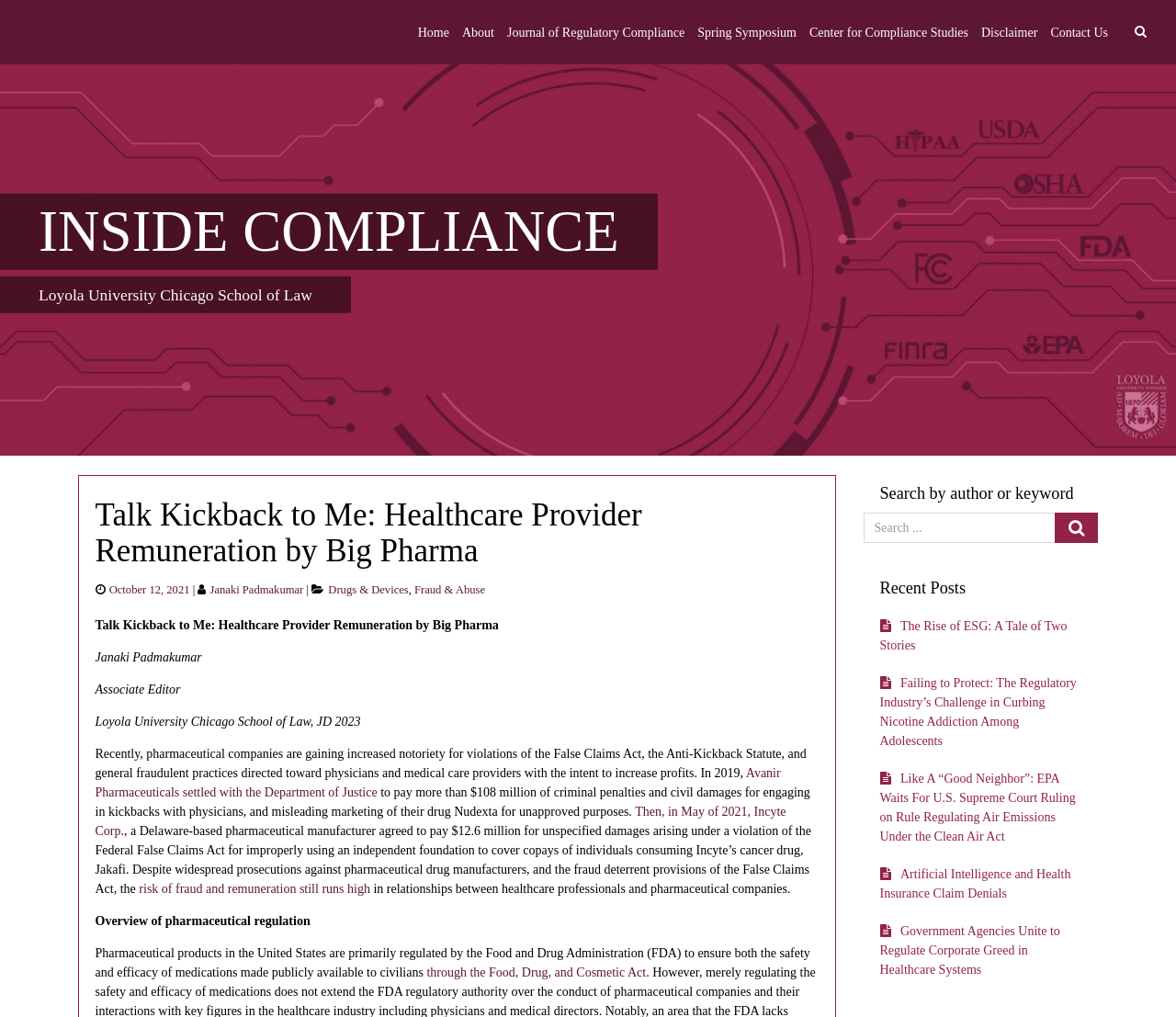Please find the bounding box coordinates of the element that needs to be clicked to perform the following instruction: "Read the 'Talk Kickback to Me: Healthcare Provider Remuneration by Big Pharma' article". The bounding box coordinates should be four float numbers between 0 and 1, represented as [left, top, right, bottom].

[0.081, 0.49, 0.696, 0.559]